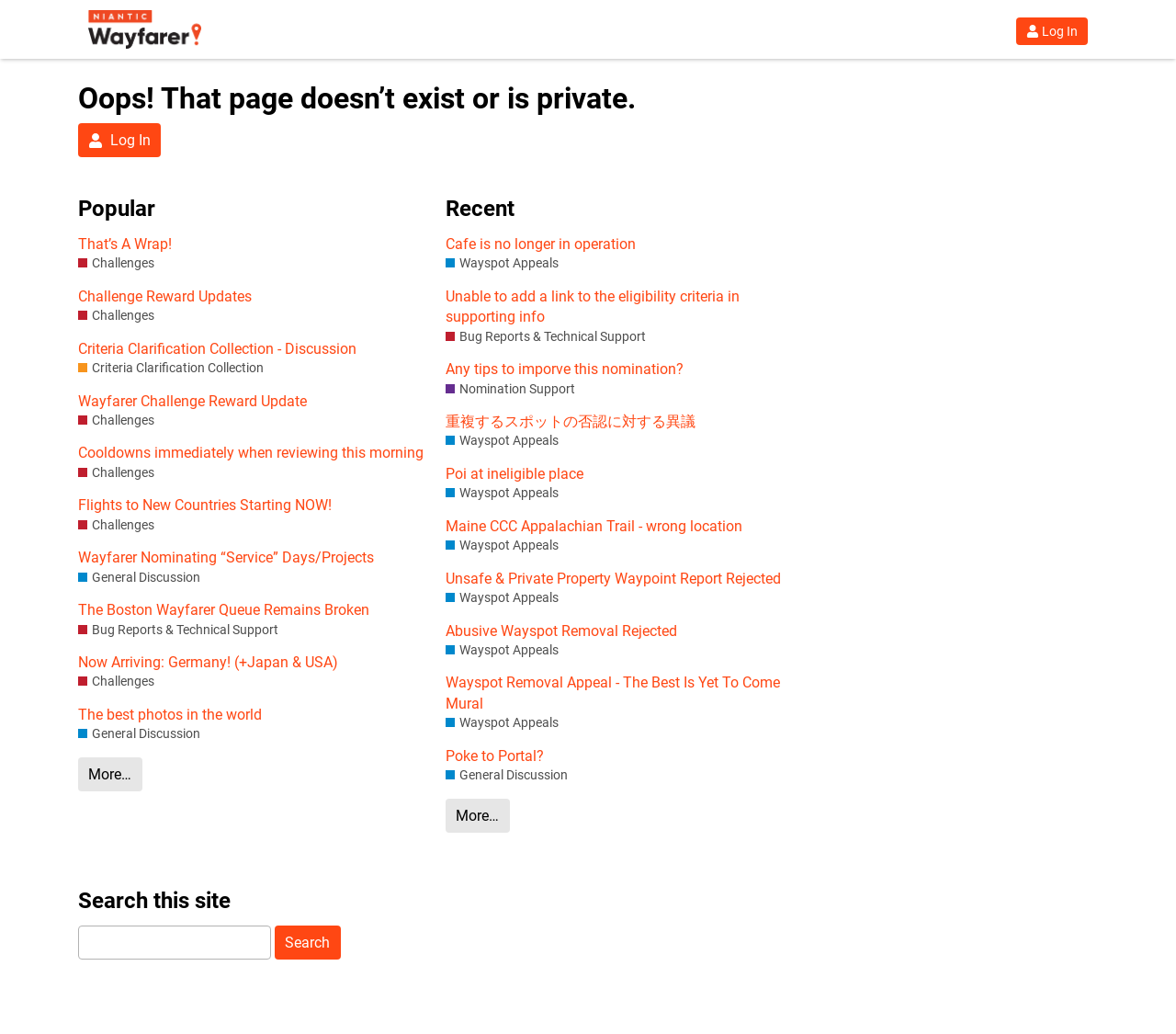Please identify the bounding box coordinates of the element I should click to complete this instruction: 'Search this site'. The coordinates should be given as four float numbers between 0 and 1, like this: [left, top, right, bottom].

[0.066, 0.895, 0.23, 0.928]